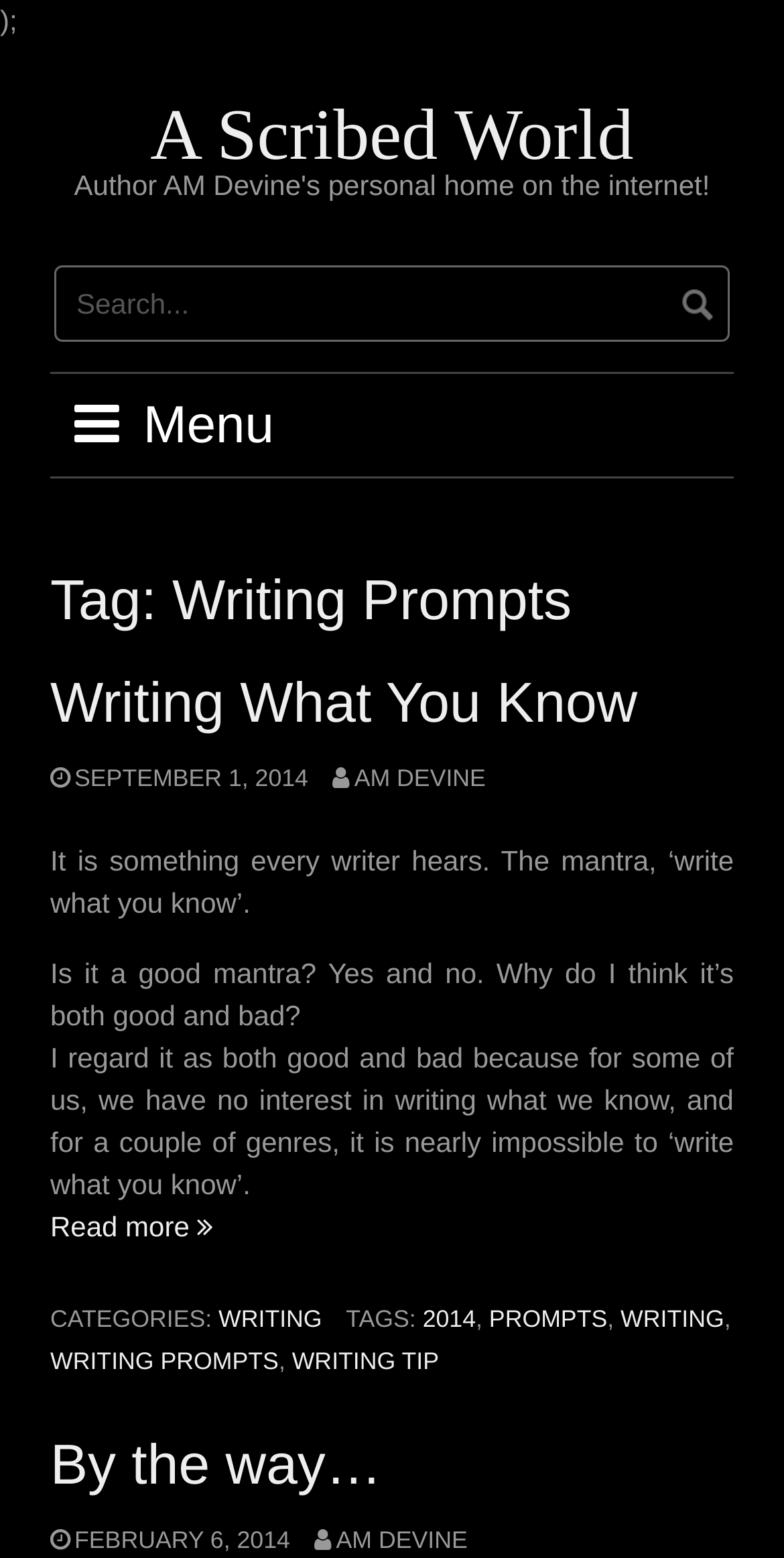What is the name of the author?
Deliver a detailed and extensive answer to the question.

The author's name can be found in the heading 'Author AM Devine's personal home on the internet!' and also in the links ' AM DEVINE' which appear multiple times on the webpage.